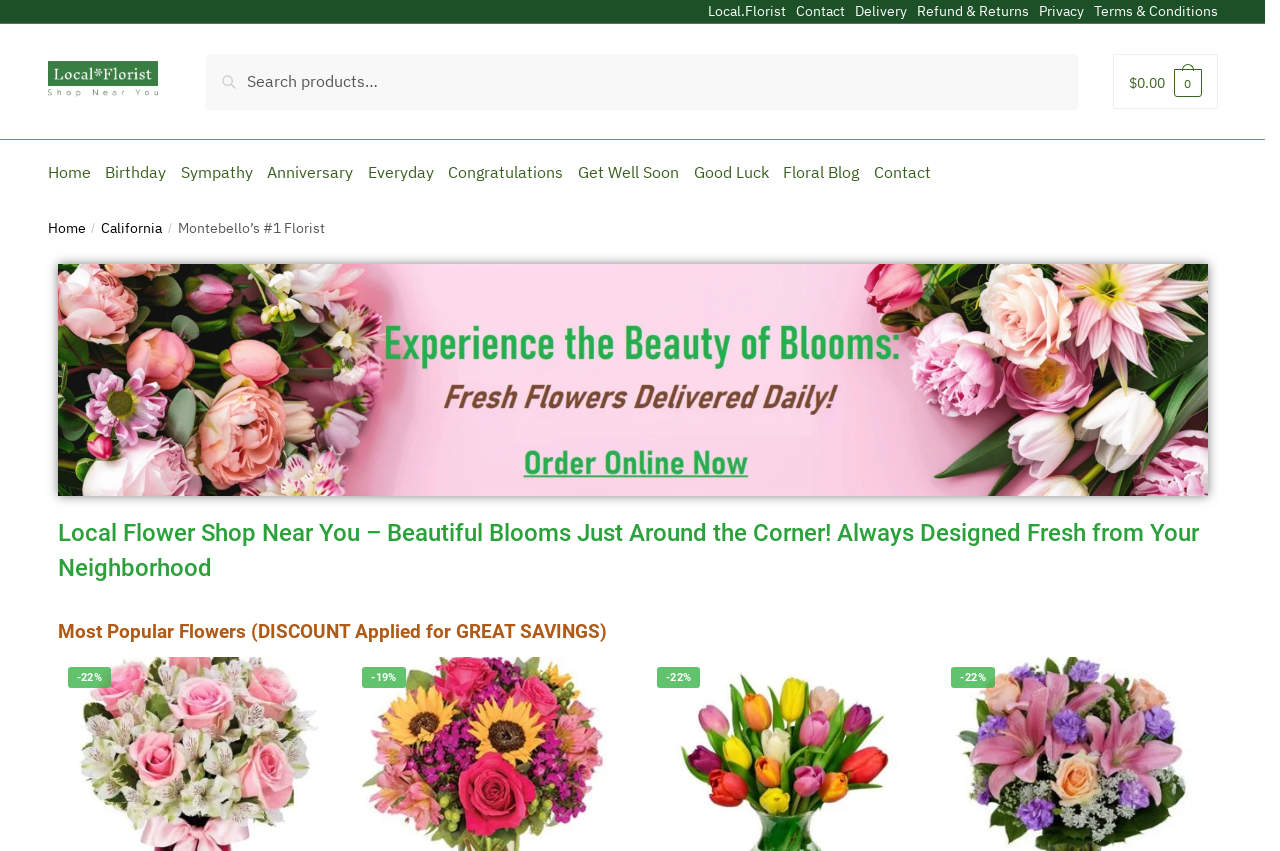Determine the bounding box coordinates of the clickable element to complete this instruction: "Explore the Floral Blog". Provide the coordinates in the format of four float numbers between 0 and 1, [left, top, right, bottom].

[0.652, 0.164, 0.725, 0.235]